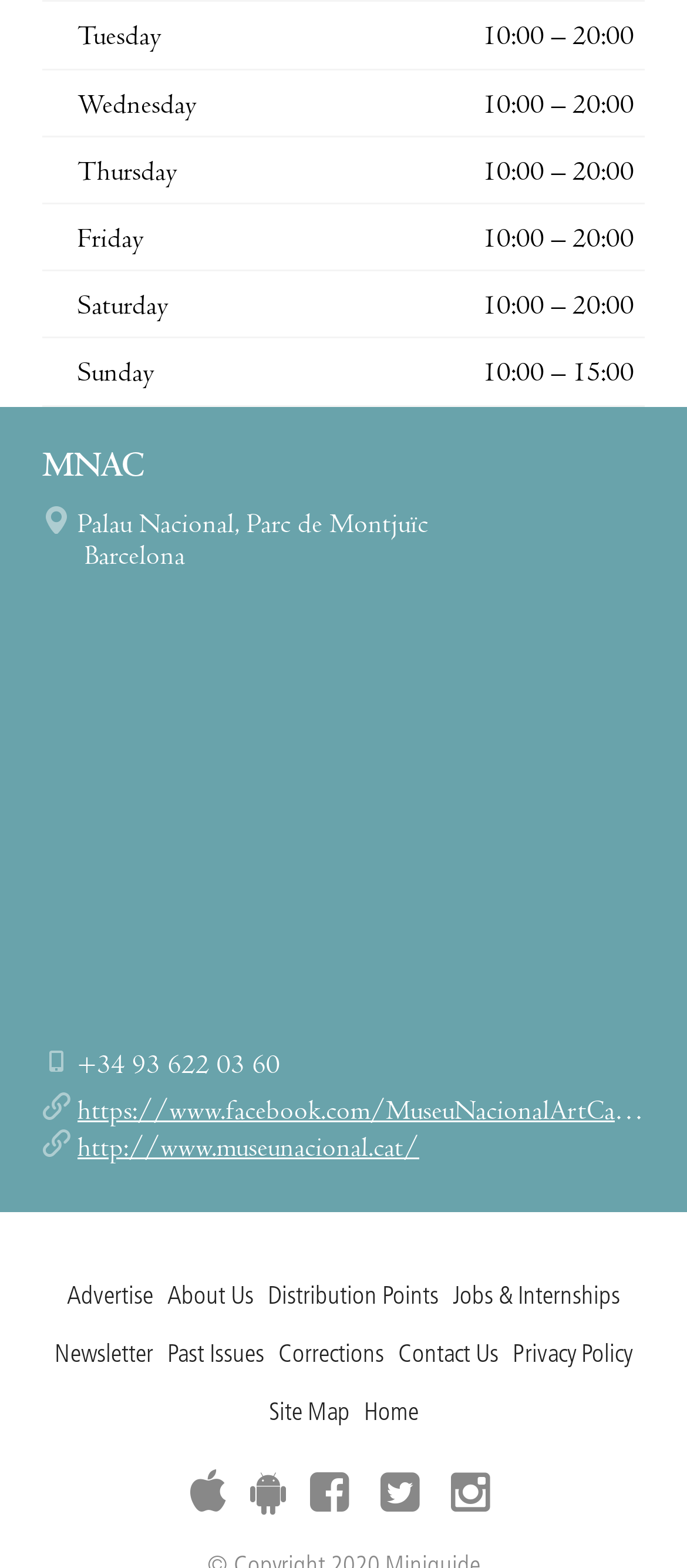Determine the bounding box coordinates of the clickable area required to perform the following instruction: "View the museum's address". The coordinates should be represented as four float numbers between 0 and 1: [left, top, right, bottom].

[0.113, 0.326, 0.623, 0.344]